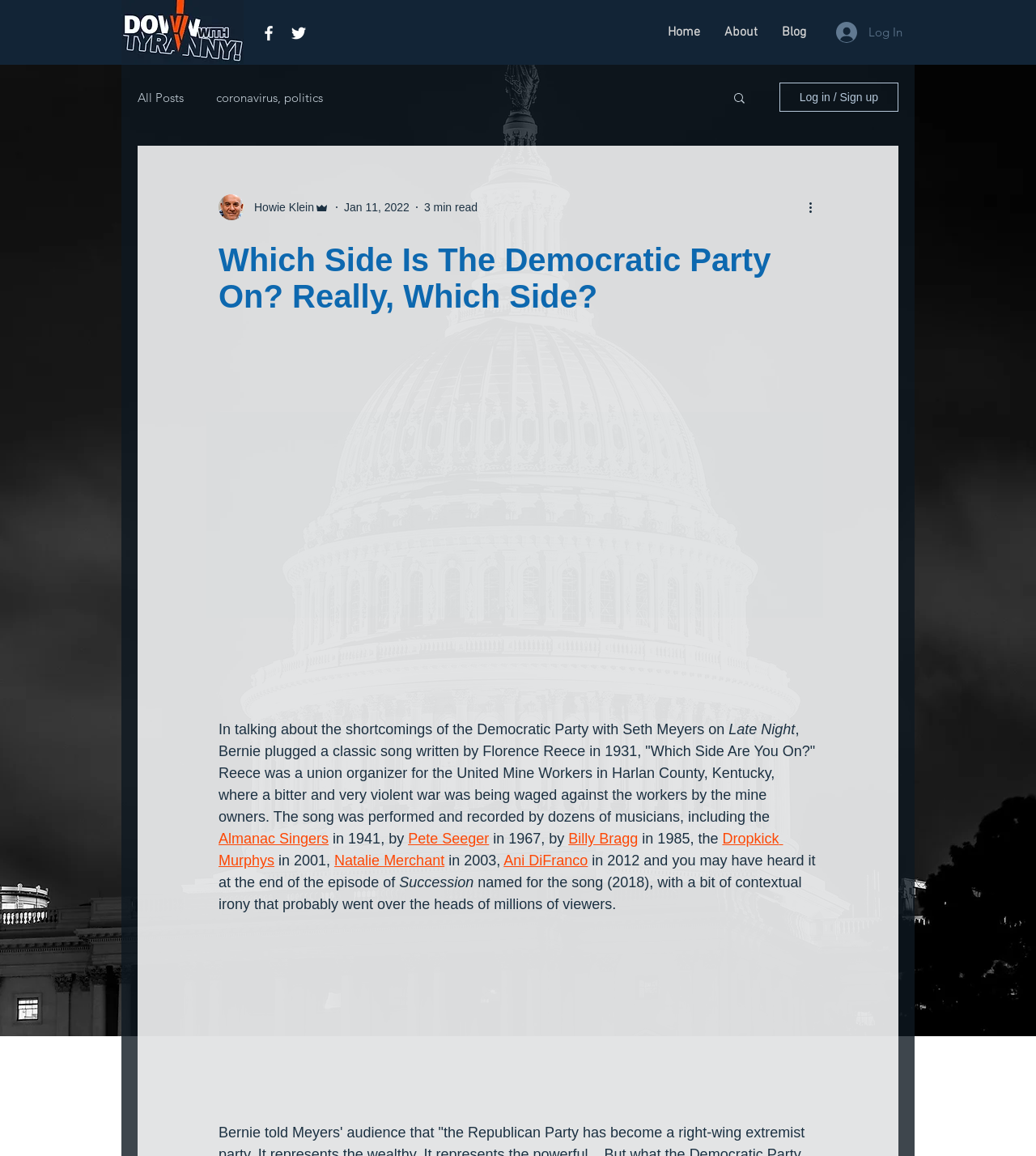Indicate the bounding box coordinates of the clickable region to achieve the following instruction: "Log in to the website."

[0.796, 0.014, 0.882, 0.041]